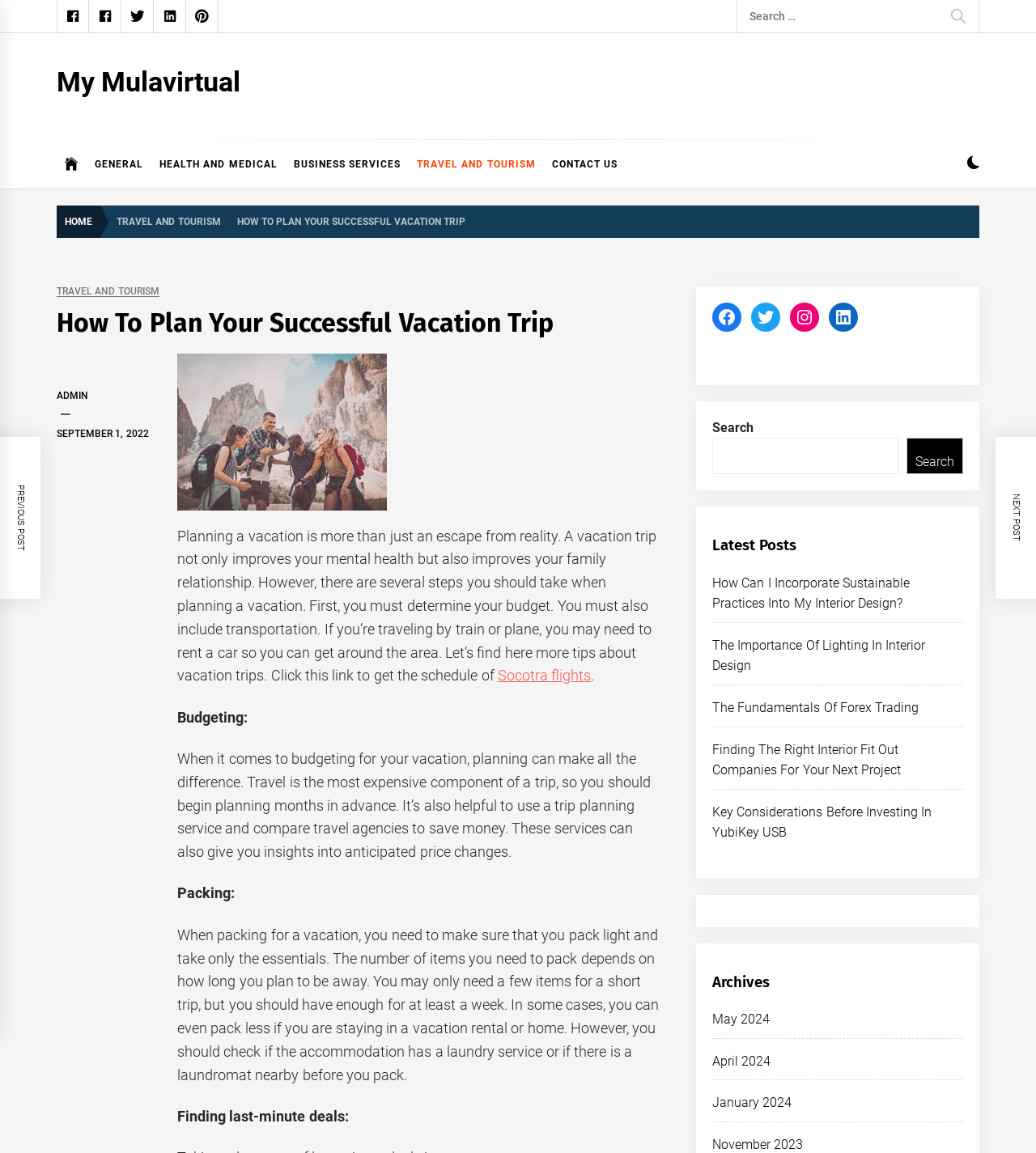Produce a meticulous description of the webpage.

The webpage is about planning a successful vacation trip, with the title "How To Plan Your Successful Vacation Trip" at the top. Below the title, there is a navigation menu with links to "HOME", "TRAVEL AND TOURISM", and the current page. 

On the top-right corner, there are social media links to Facebook, Twitter, Instagram, and LinkedIn. Next to the social media links, there is a search bar with a button to search the website.

The main content of the webpage is divided into sections. The first section has a heading "How To Plan Your Successful Vacation Trip" and an image related to vacation trips. Below the image, there is a paragraph of text discussing the importance of planning a vacation trip, followed by links to related articles, such as "Socotra flights".

The next section is about budgeting for a vacation, with a subheading "Budgeting:" and a paragraph of text providing tips on budgeting. This is followed by sections on packing for a vacation and finding last-minute deals.

On the right side of the webpage, there are links to "Latest Posts", including articles on interior design, Forex trading, and more. Below the latest posts, there is a section for "Archives" with links to articles from different months.

At the bottom of the webpage, there is a section with options to select and view different articles, each with a heading and a link to the full article.